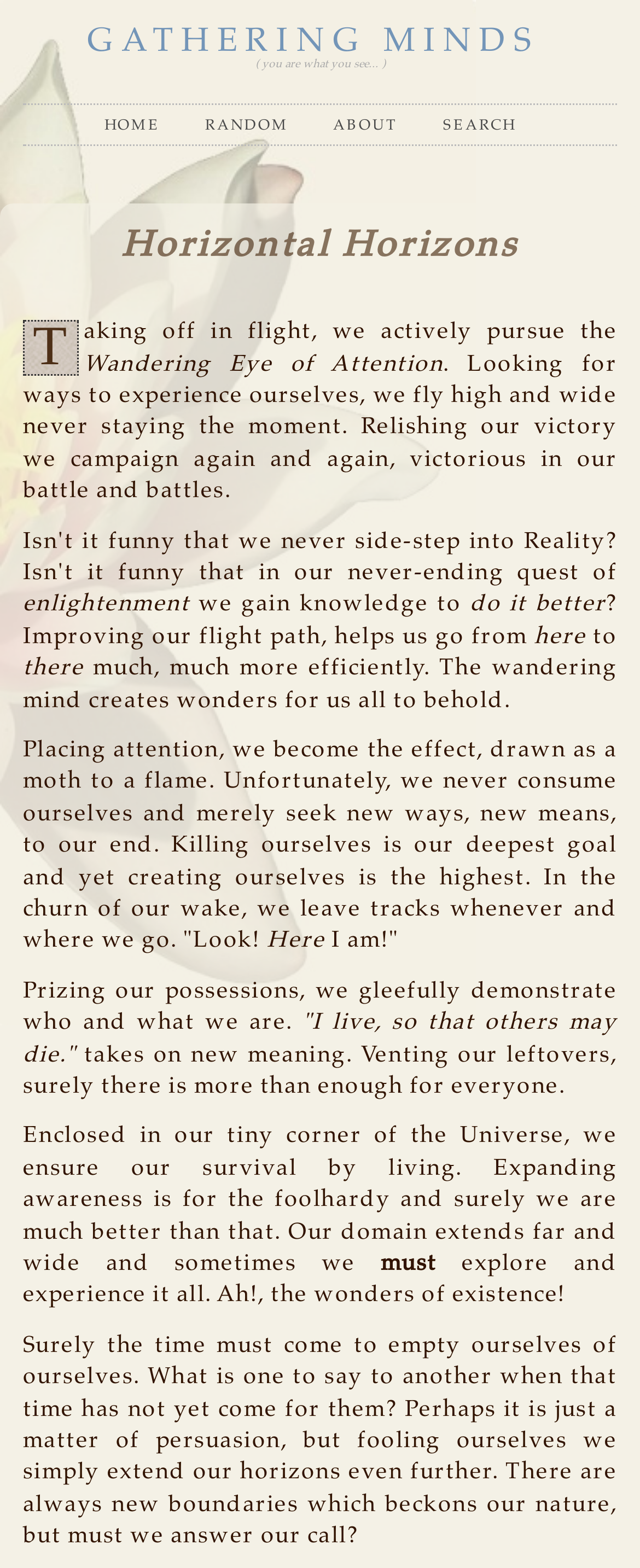Give an in-depth explanation of the webpage layout and content.

The webpage "Horizontal Horizons" features a prominent heading at the top center, with a series of links aligned horizontally below it, including "GATHERING MINDS", "home", "random", "about", and "search". 

Below the links, there is a large block of text that spans the entire width of the page. The text is divided into several paragraphs, with the first paragraph starting with "T" and continuing with a poetic and philosophical passage about self-discovery and personal growth. 

The subsequent paragraphs explore themes of enlightenment, knowledge, and self-improvement, with phrases such as "Wandering Eye of Attention", "do it better", and "much, much more efficiently". The text also touches on the idea of creating oneself and leaving a mark on the world.

As the text continues, it delves into deeper and more abstract concepts, including the nature of existence, the importance of exploration, and the need to empty oneself of oneself. The text is dense and lyrical, with a focus on the human experience and the search for meaning.

Throughout the page, there are no images, but the text is arranged in a way that creates a sense of flow and continuity, with each paragraph building on the ideas presented in the previous one. The overall effect is one of introspection and contemplation, inviting the reader to reflect on their own place in the world.